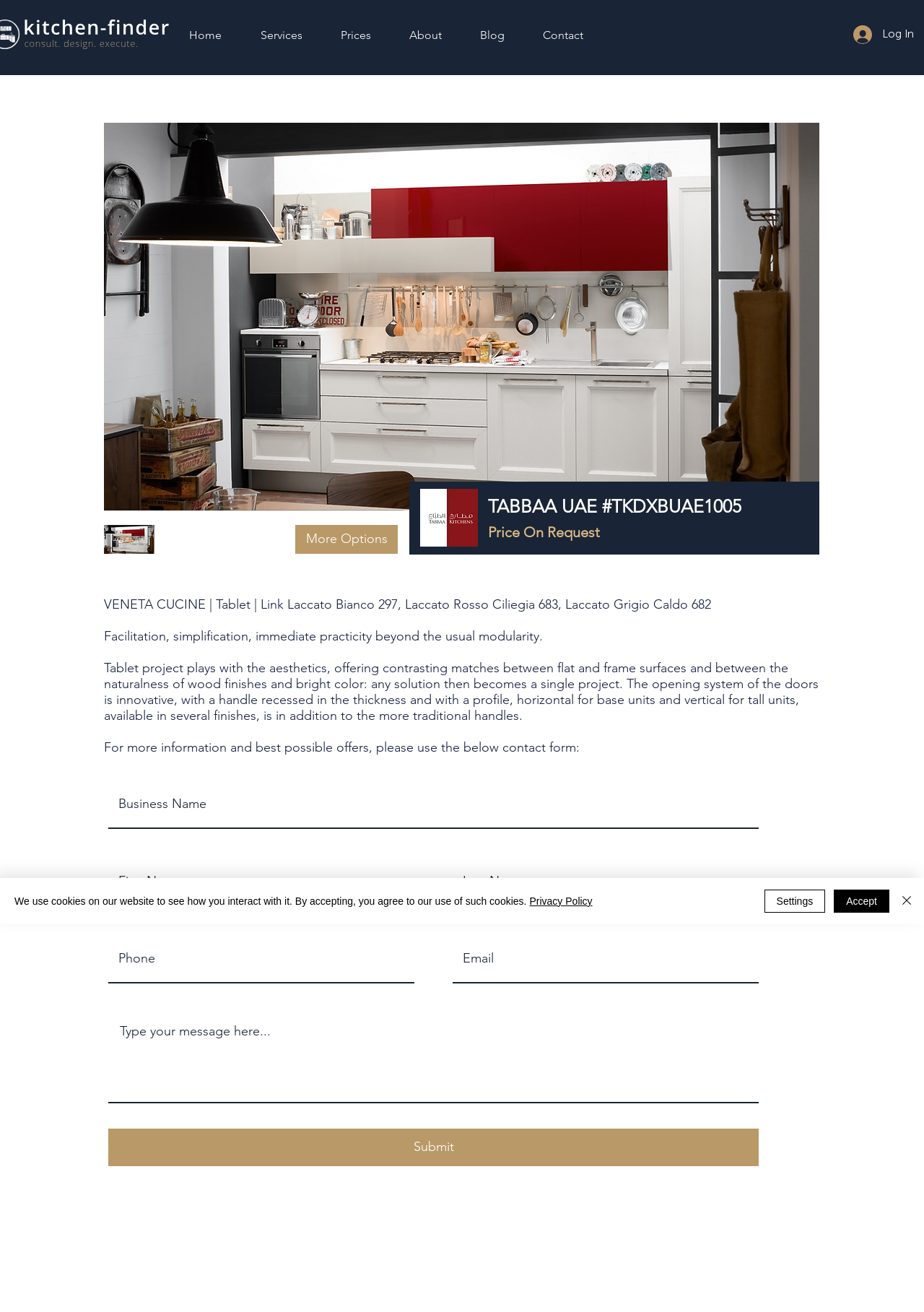How many textboxes are required in the contact form?
Please provide a single word or phrase based on the screenshot.

5